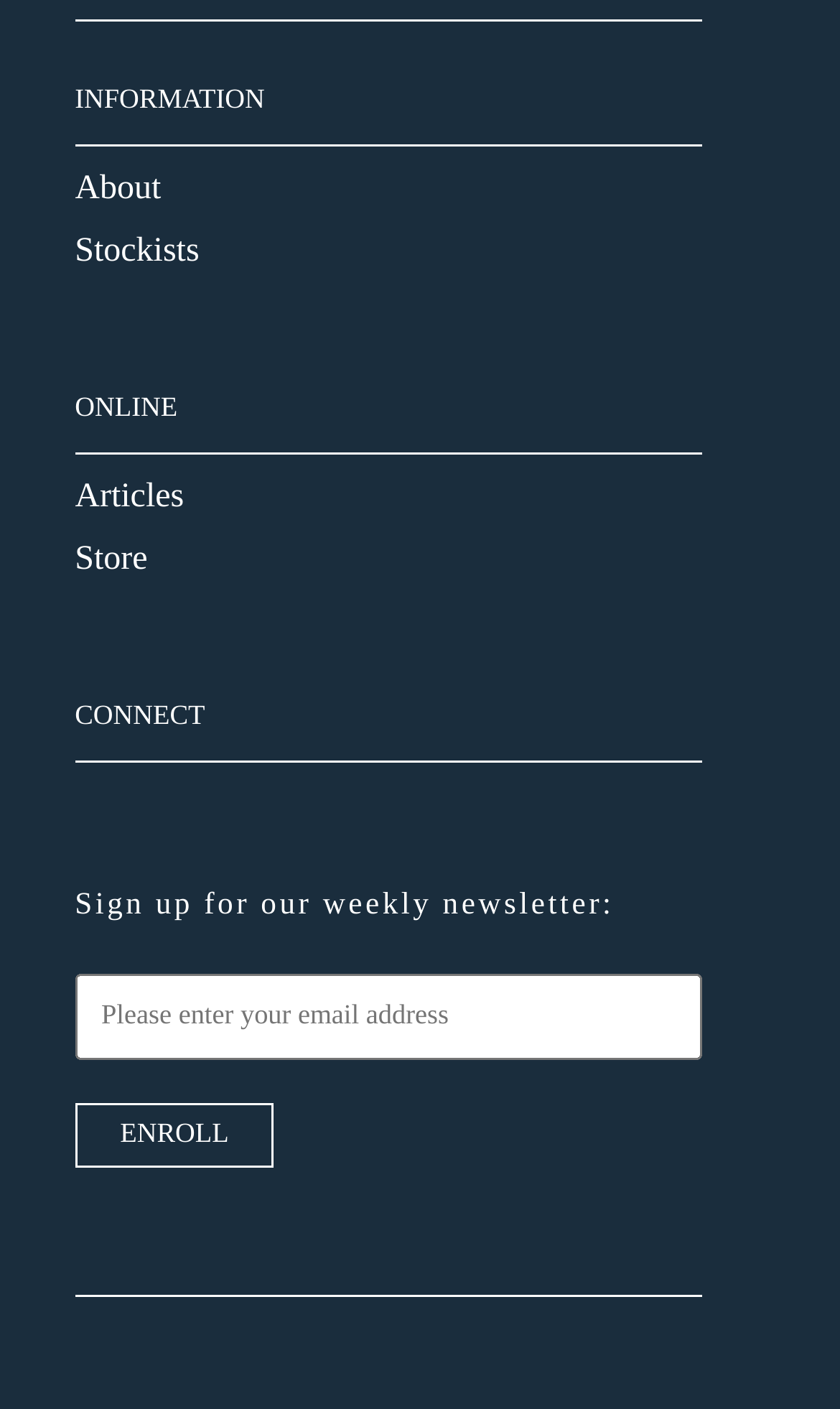Using the element description: "Store", determine the bounding box coordinates. The coordinates should be in the format [left, top, right, bottom], with values between 0 and 1.

[0.089, 0.384, 0.176, 0.41]